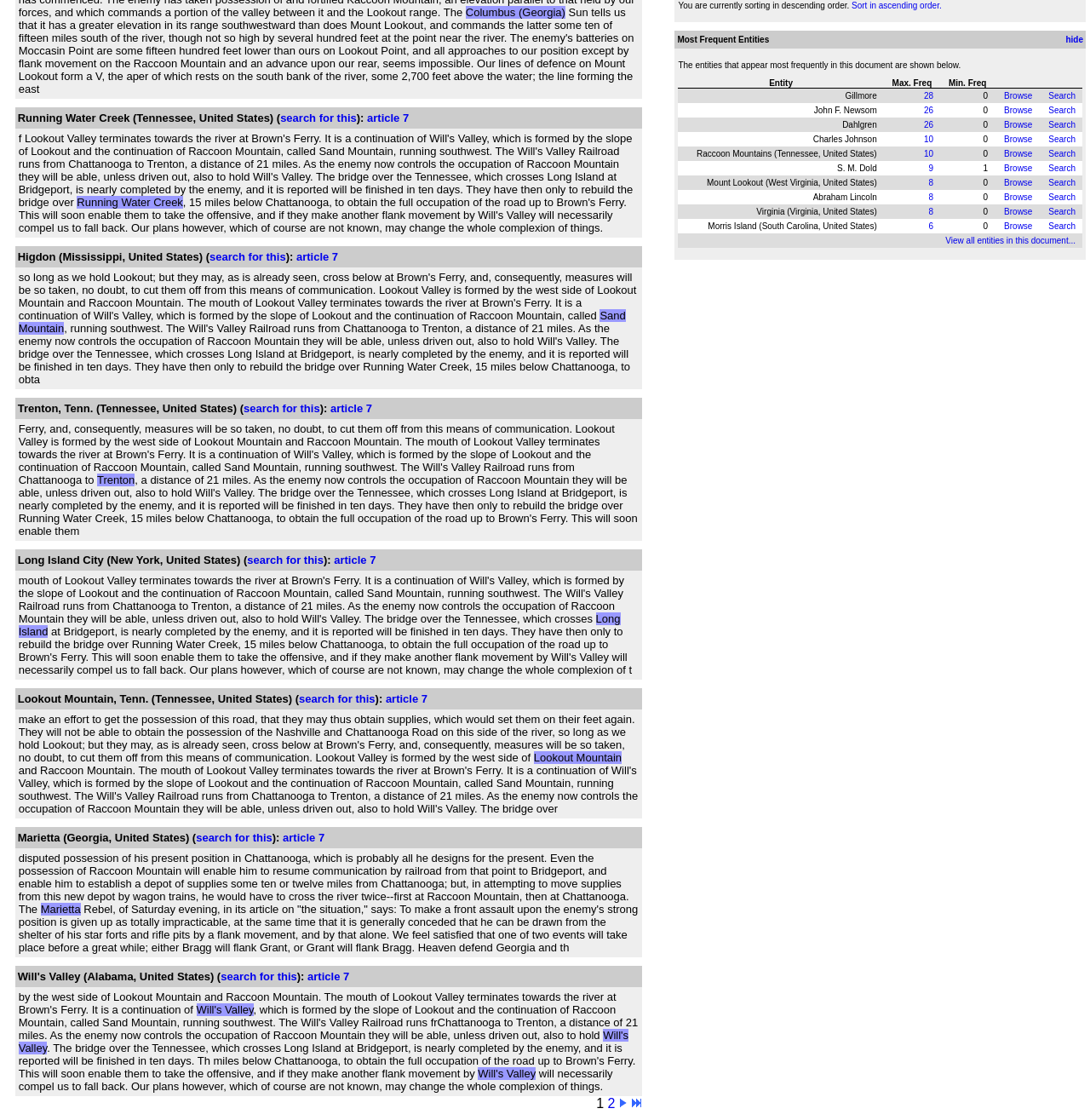Determine the bounding box for the UI element as described: "Sort in ascending order.". The coordinates should be represented as four float numbers between 0 and 1, formatted as [left, top, right, bottom].

[0.781, 0.001, 0.864, 0.009]